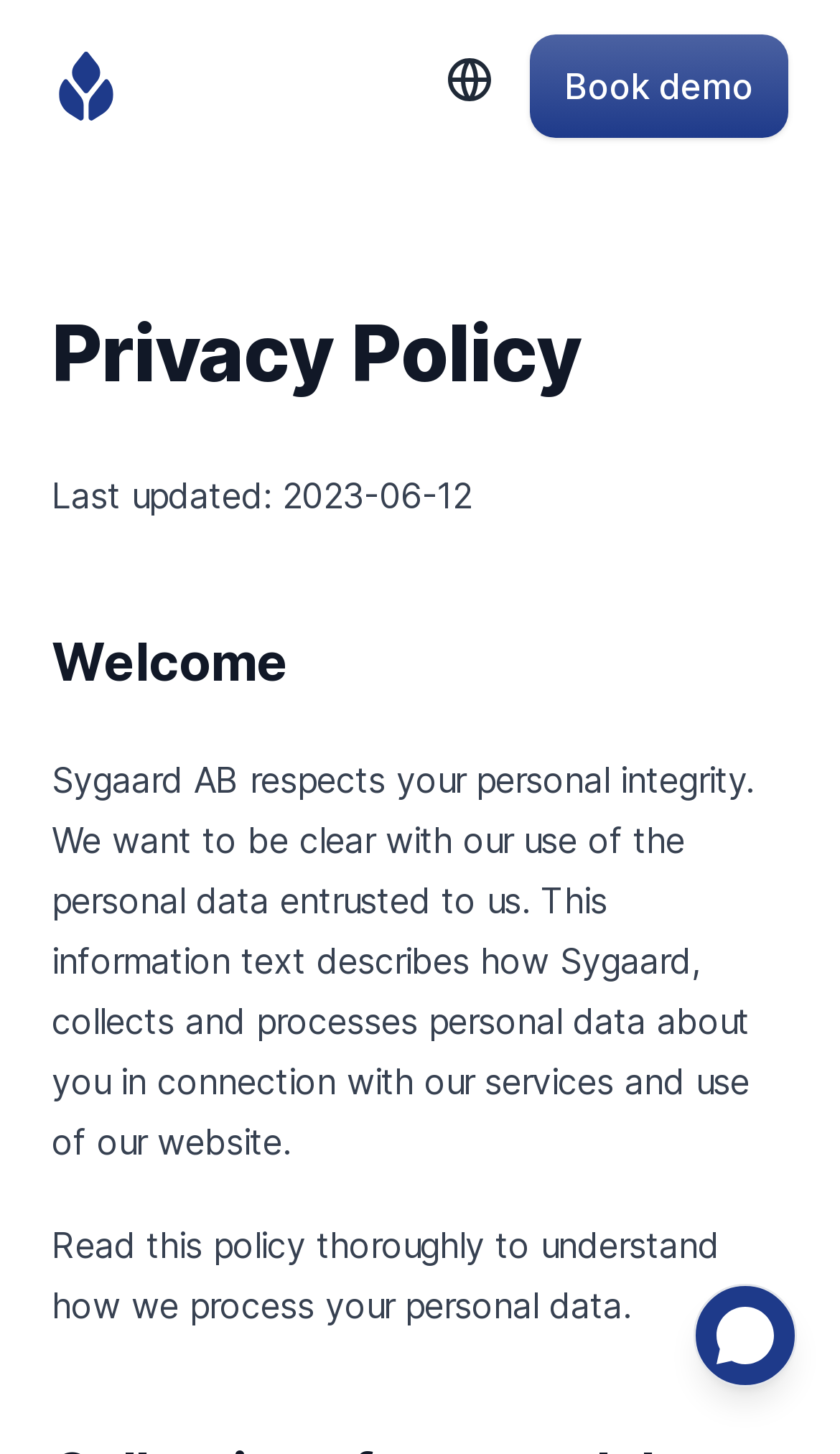What is the theme of the text?
Based on the image, please offer an in-depth response to the question.

The theme of the text is privacy, as indicated by the presence of the 'Privacy Policy' heading and the text discussing how Sygaard collects and processes personal data.